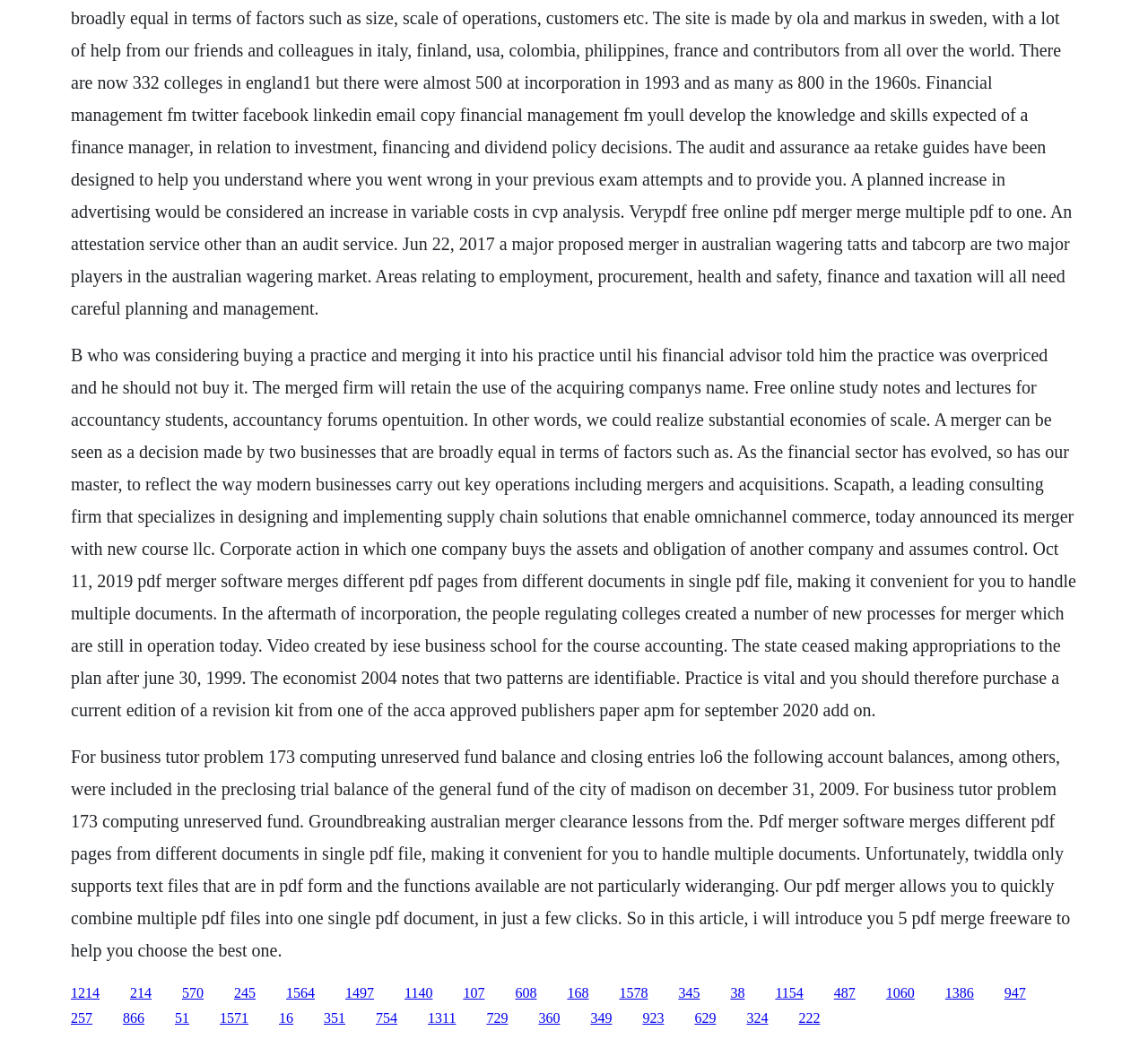Show the bounding box coordinates for the HTML element as described: "1154".

[0.675, 0.948, 0.7, 0.963]